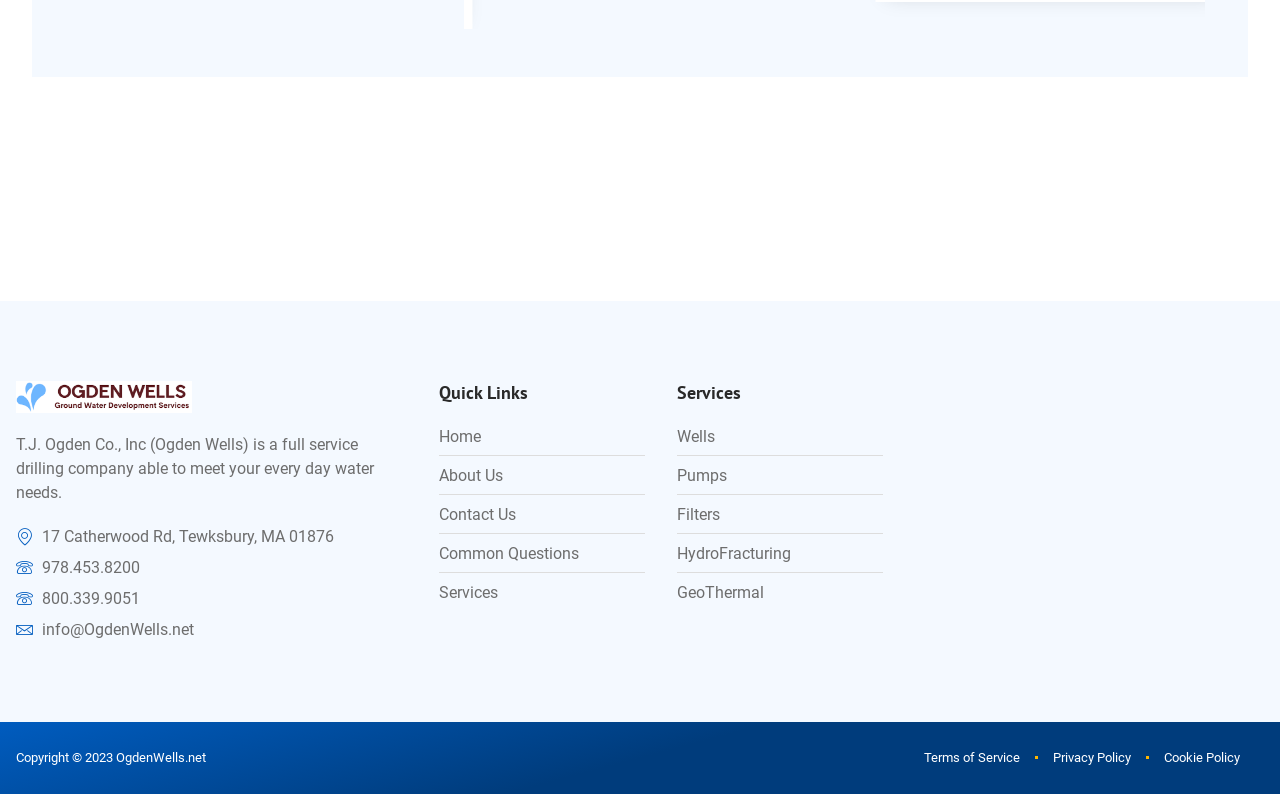Please determine the bounding box coordinates for the element that should be clicked to follow these instructions: "view terms of service".

[0.722, 0.939, 0.797, 0.969]